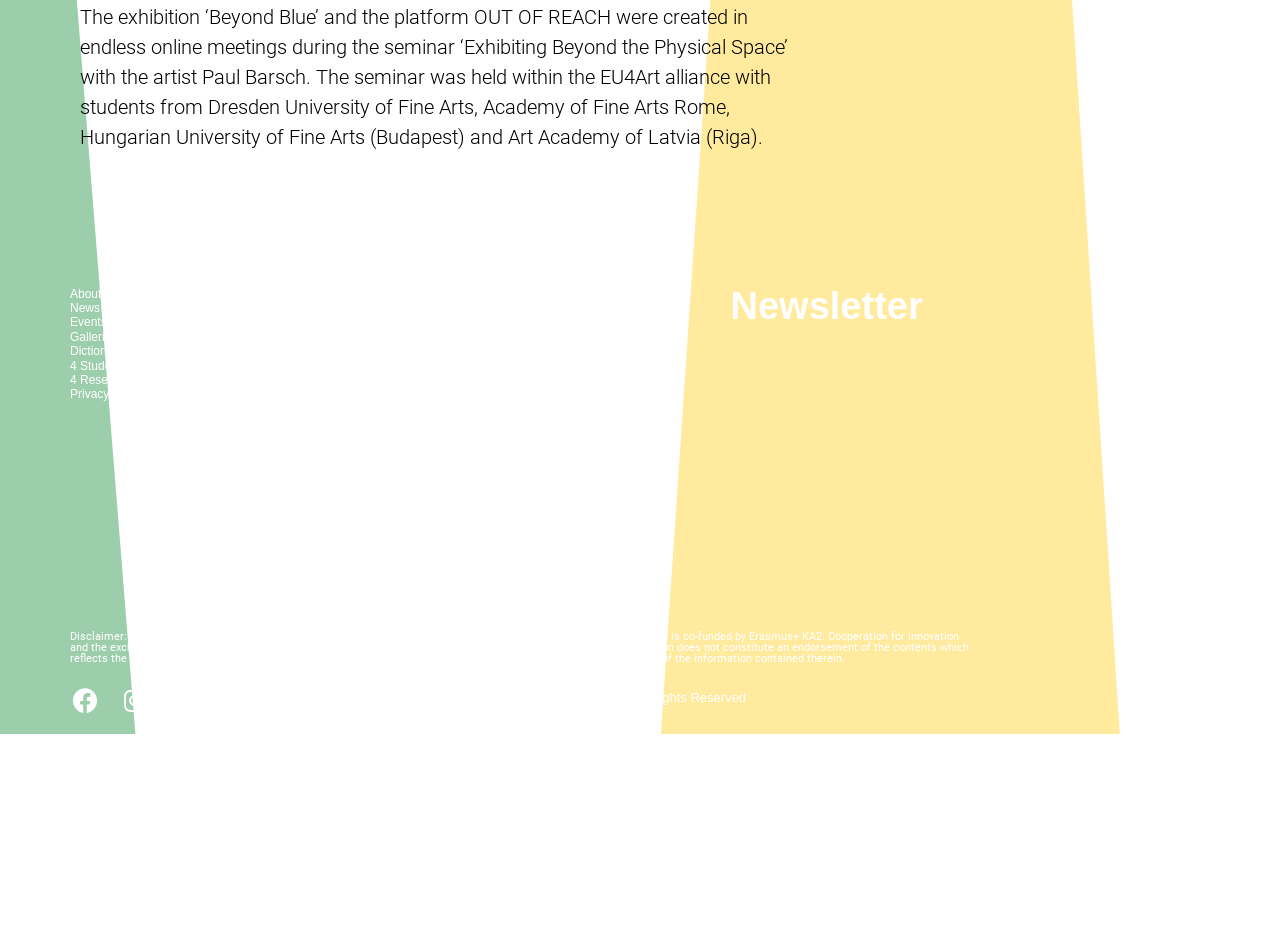How many links are there in the navigation menu?
Carefully analyze the image and provide a detailed answer to the question.

The navigation menu consists of links with IDs 537 to 544, which are 'About', 'News', 'Events', 'Galleries', 'Dictionary', '4 Students', '4 Research', and 'Privacy Policy', totaling 8 links.